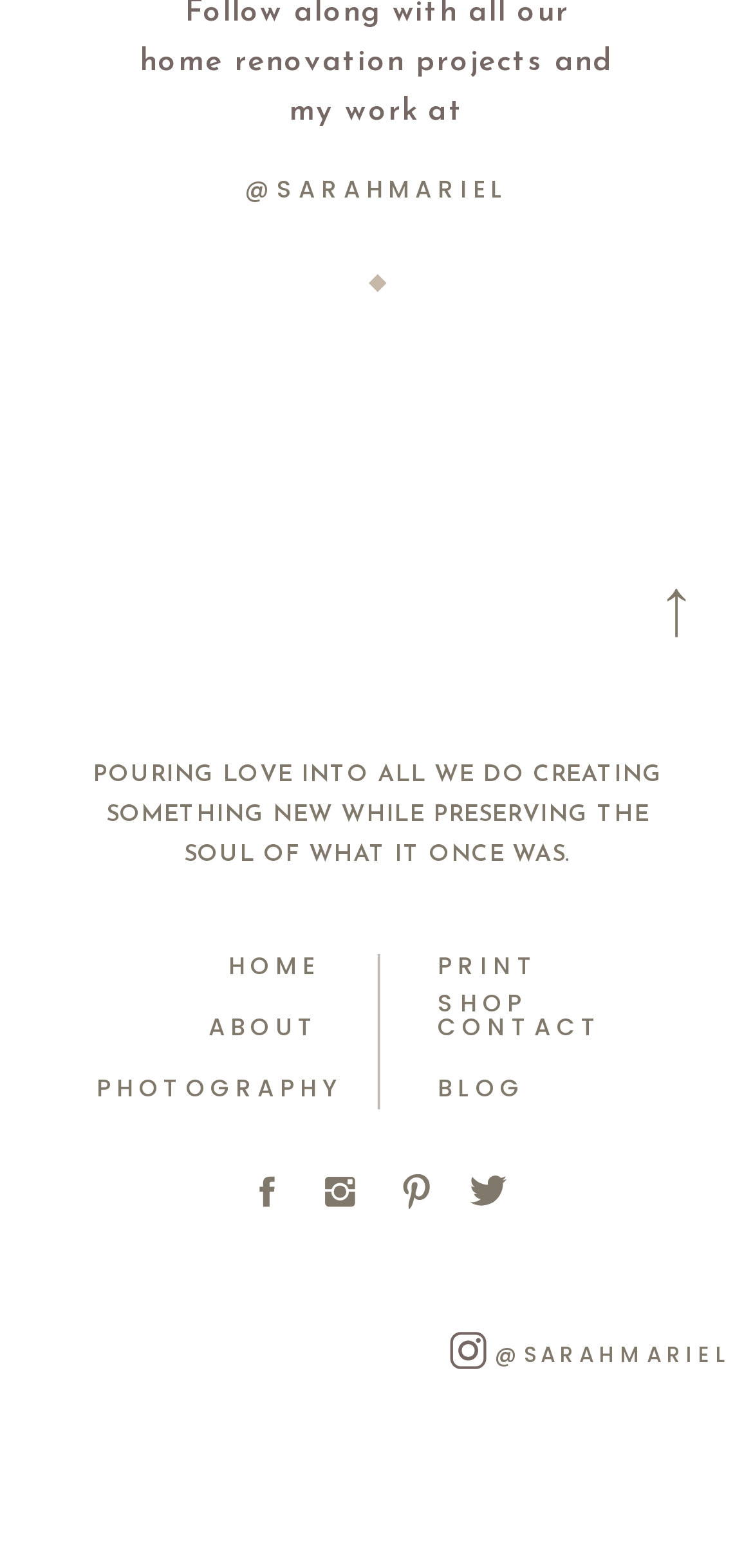Find the bounding box coordinates of the element to click in order to complete this instruction: "Log in to the website". The bounding box coordinates must be four float numbers between 0 and 1, denoted as [left, top, right, bottom].

None